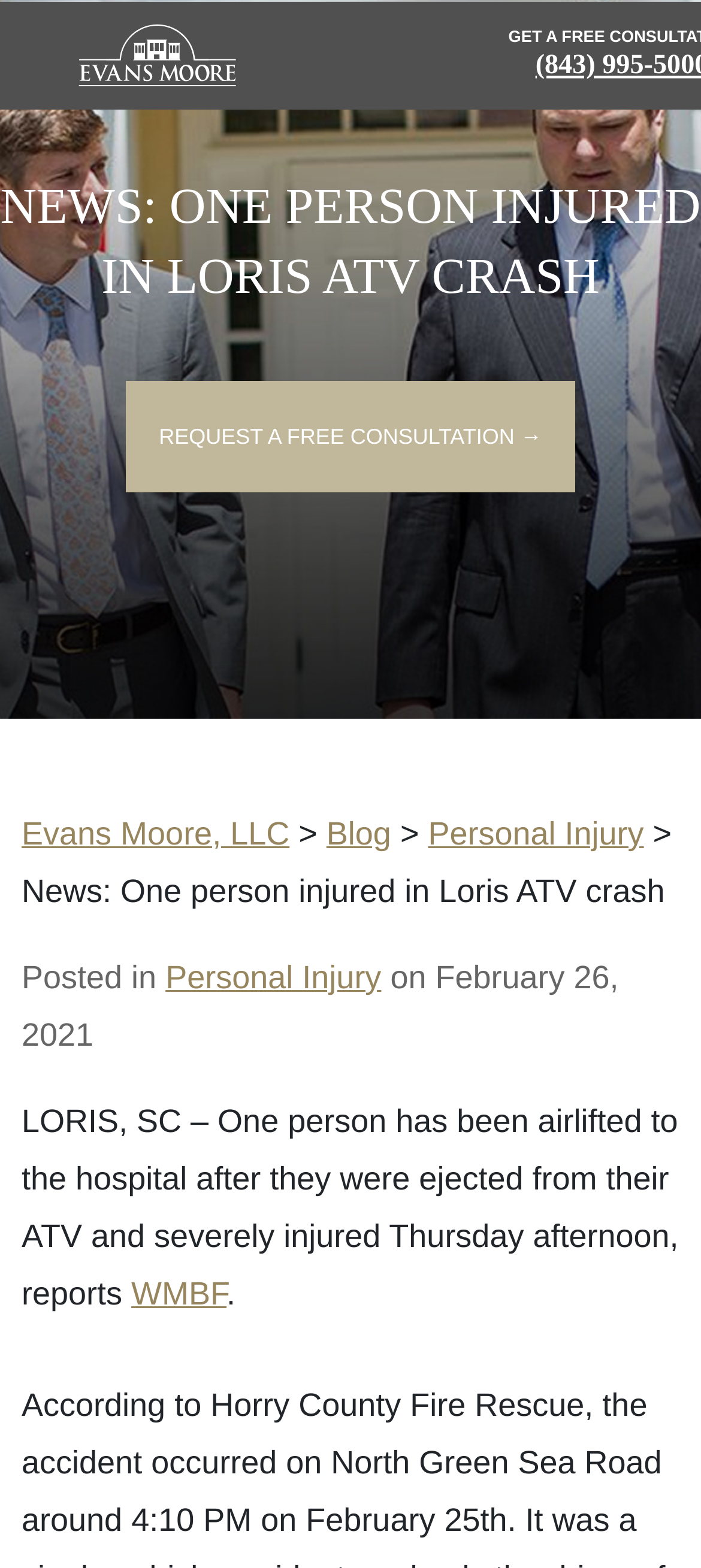Identify and provide the bounding box for the element described by: "Personal Injury".

[0.611, 0.519, 0.918, 0.542]